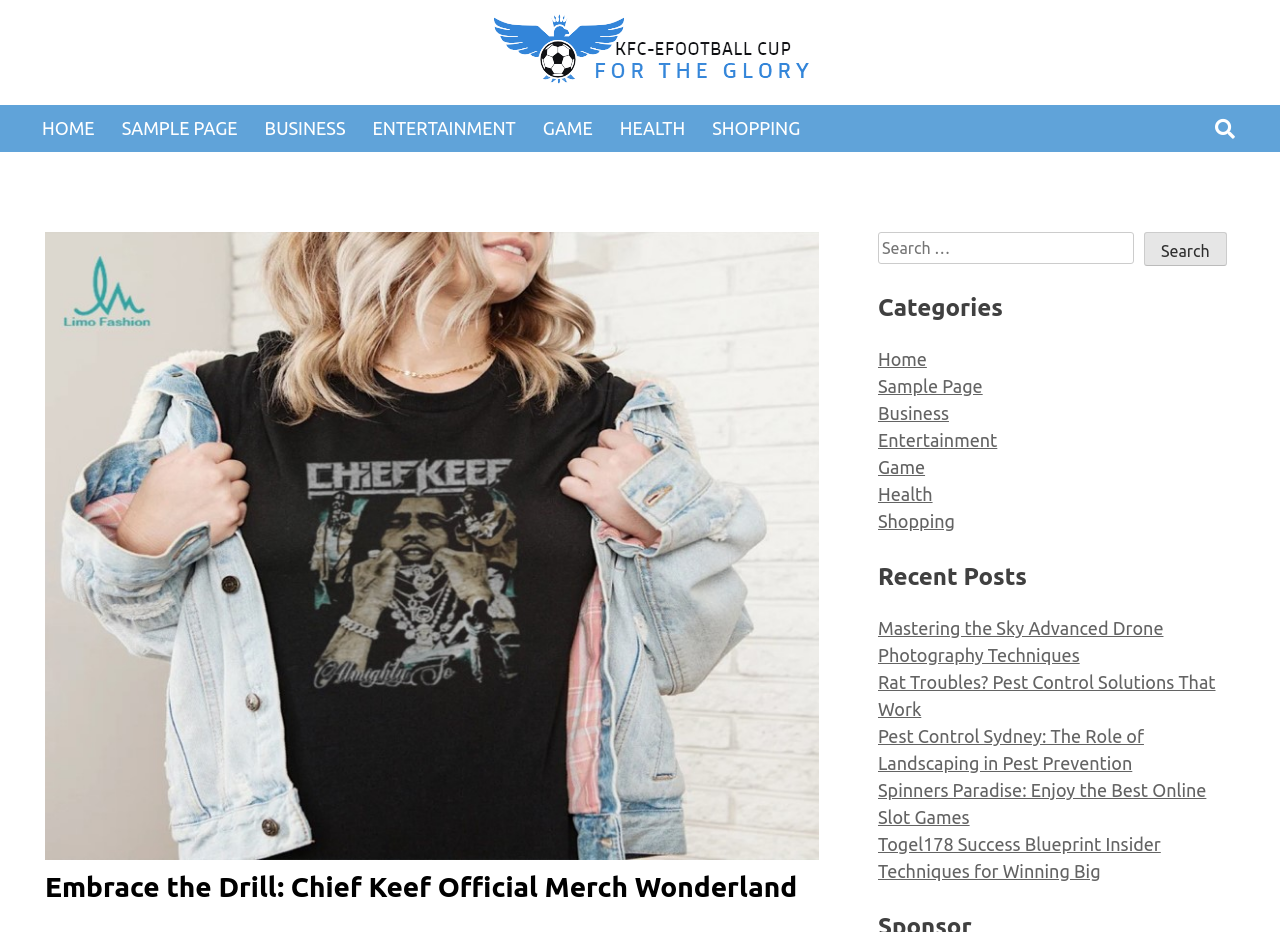Please answer the following question using a single word or phrase: 
What is the first recent post?

Mastering the Sky